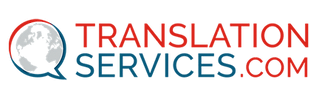What type of clients does the translation service cater to?
Look at the image and respond with a single word or a short phrase.

Diverse clientele